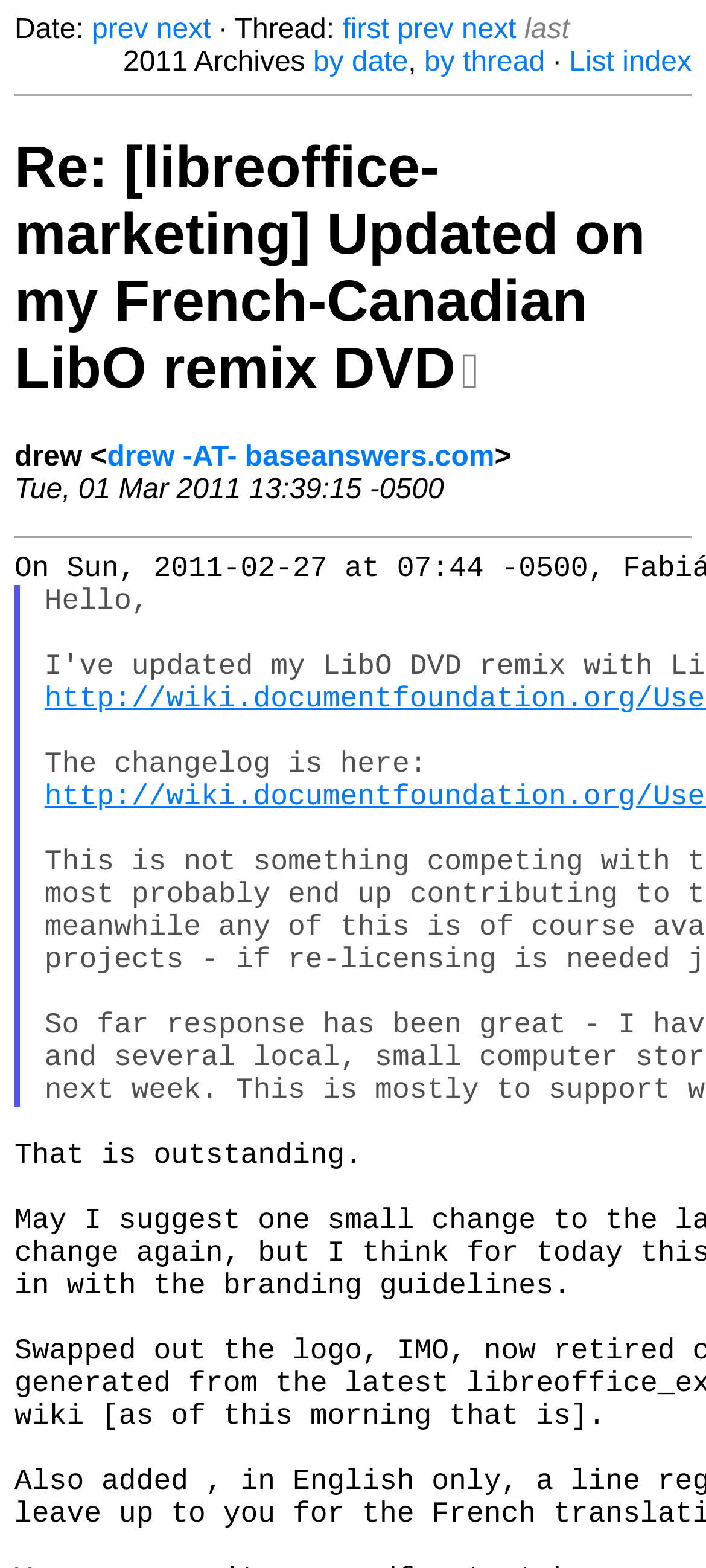Determine the webpage's heading and output its text content.

Re: [libreoffice-marketing] Updated on my French-Canadian LibO remix DVD